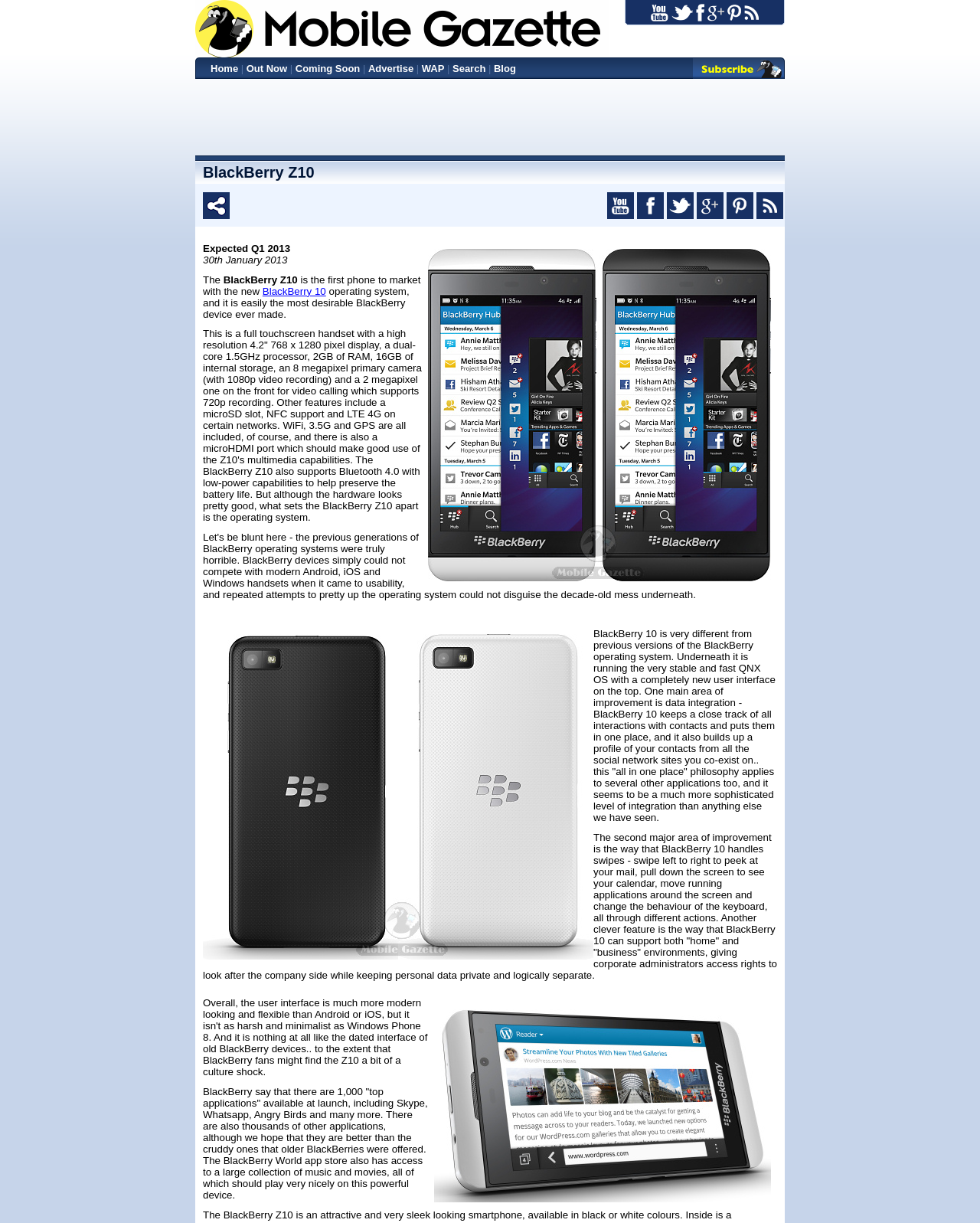Please determine the bounding box coordinates of the element's region to click for the following instruction: "View BlackBerry Z10 details".

[0.207, 0.134, 0.801, 0.148]